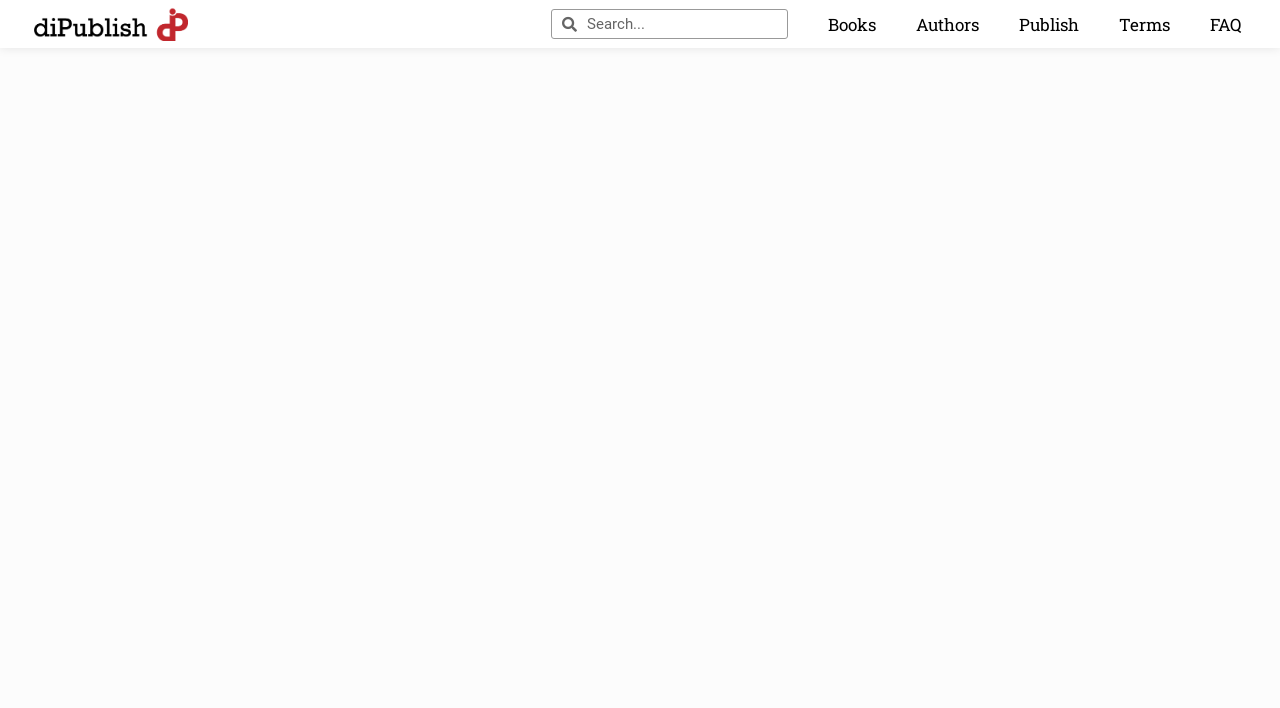What is the logo of the website?
Please give a well-detailed answer to the question.

The logo of the website is located at the top left corner of the webpage, and it is an image with the text 'diPublish Logotype'.